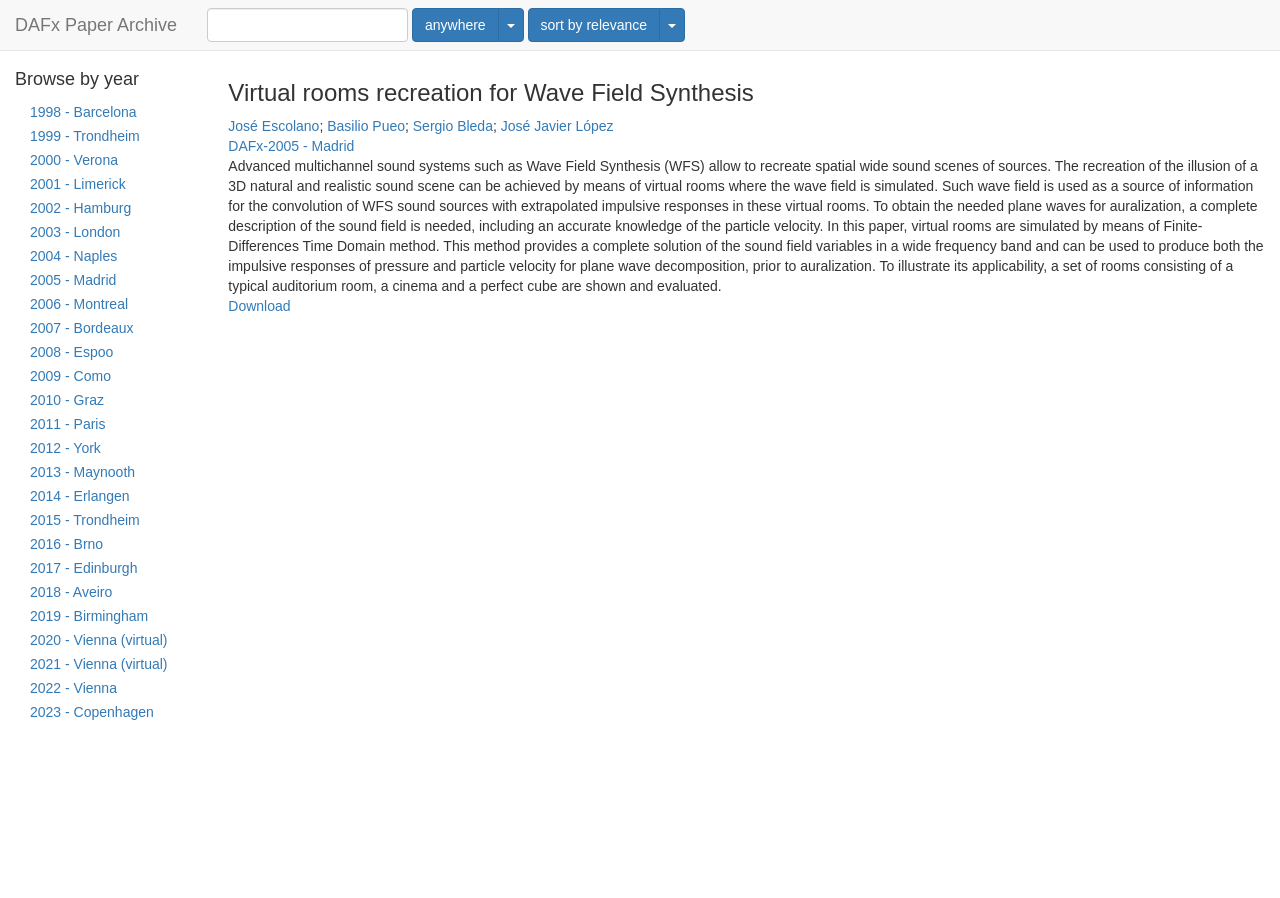Who are the authors of the paper?
Your answer should be a single word or phrase derived from the screenshot.

Escolano, Pueo, Bleda, López